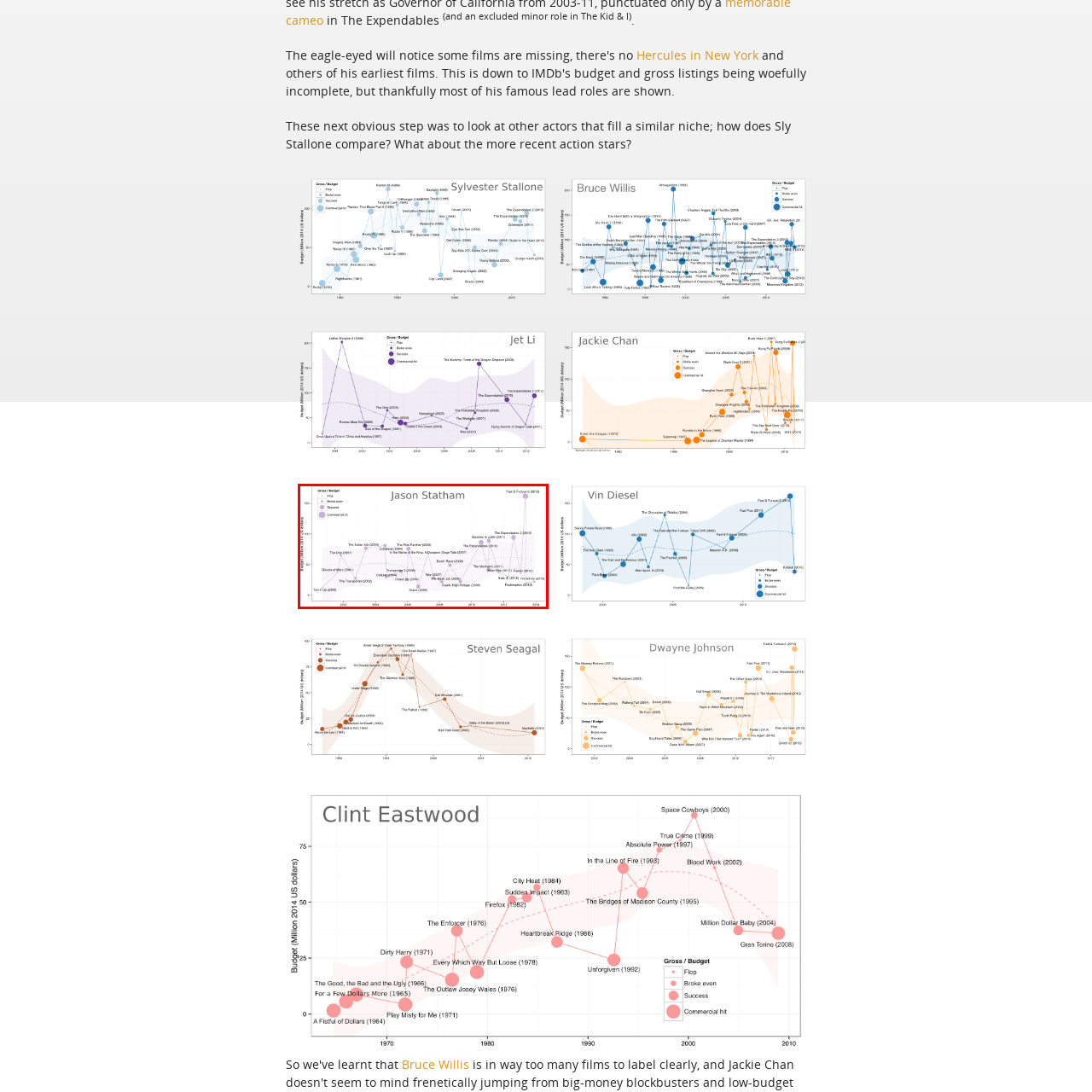Concentrate on the section within the teal border, What is the purpose of the graph? 
Provide a single word or phrase as your answer.

To show Statham's commercial viability